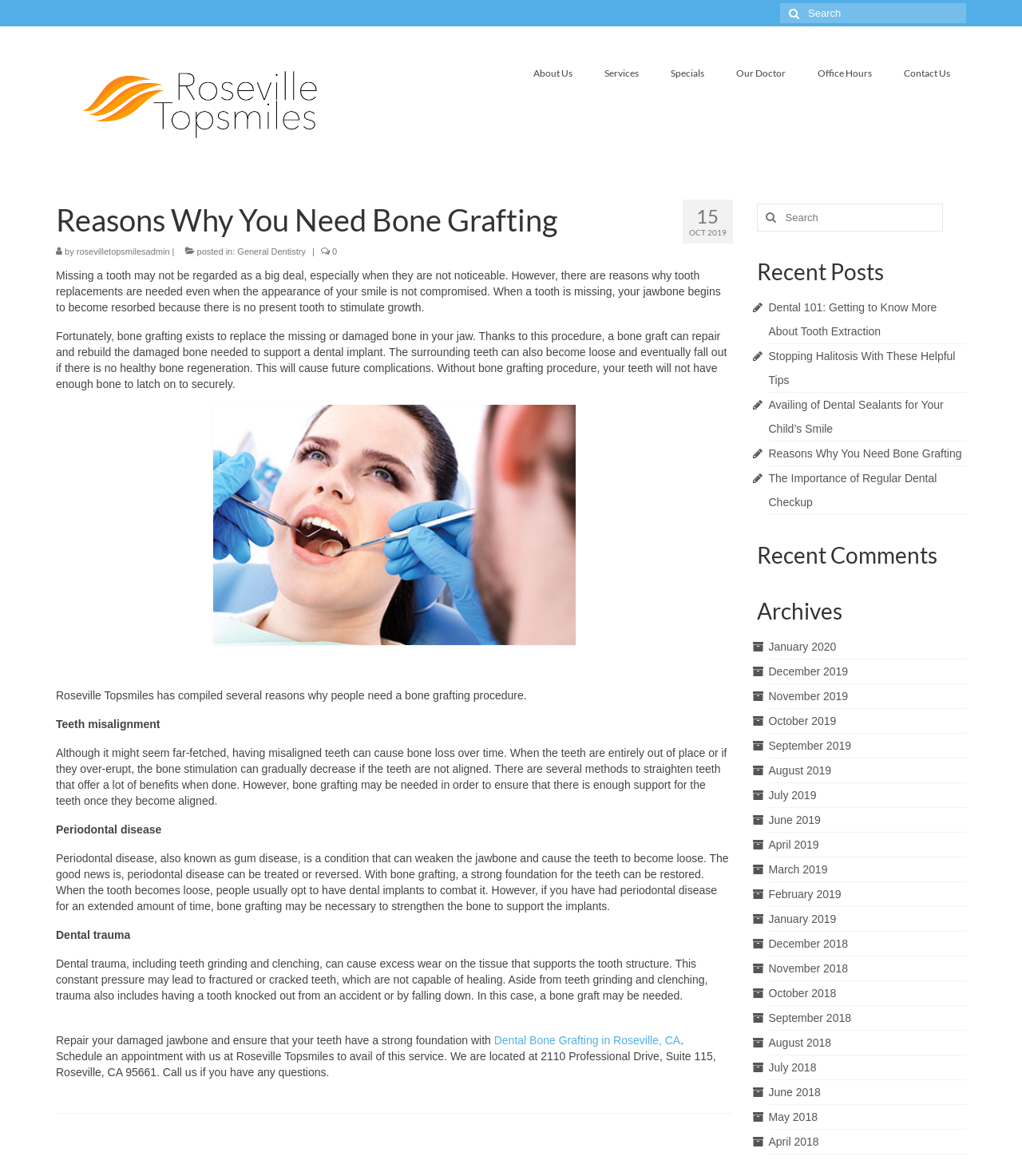What is the topic of the recent post mentioned on the webpage?
Look at the image and provide a detailed response to the question.

The webpage lists recent posts, and one of them is titled 'Reasons Why You Need Bone Grafting', which is the same topic as the main article on the webpage.